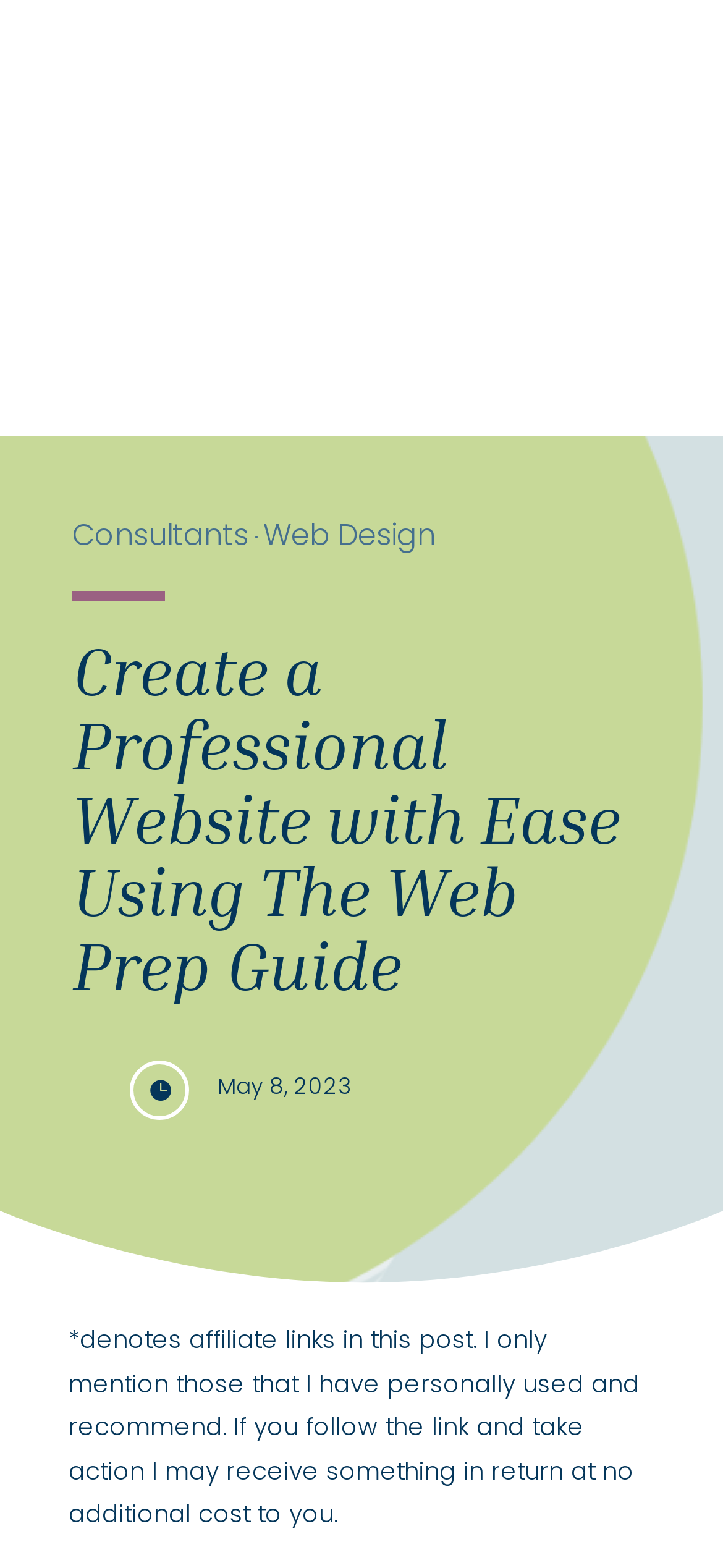Answer in one word or a short phrase: 
What is the date of the post?

May 8, 2023